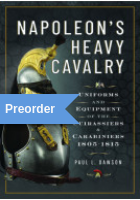What is the time period of the Napoleonic era?
Refer to the image and give a detailed answer to the query.

The time period of the Napoleonic era is mentioned in the title of the book, which is 'Napoleon's Heavy Cavalry: Uniforms and Equipment of the Chasseurs, Carabiniers 1800-1815', indicating that the book covers the period from 1800 to 1815.